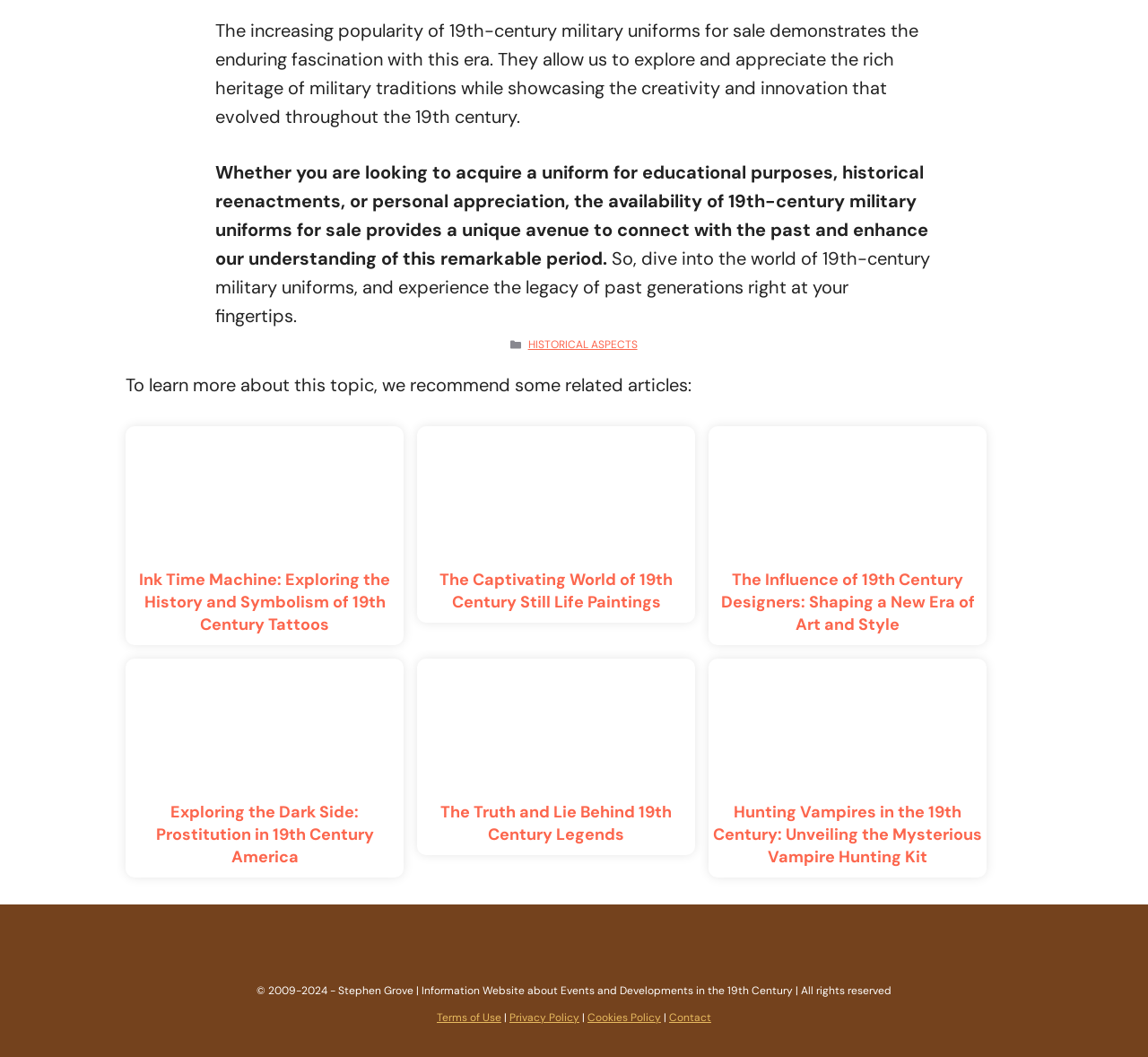Identify the bounding box of the UI element described as follows: "Cookies Policy". Provide the coordinates as four float numbers in the range of 0 to 1 [left, top, right, bottom].

[0.512, 0.956, 0.576, 0.97]